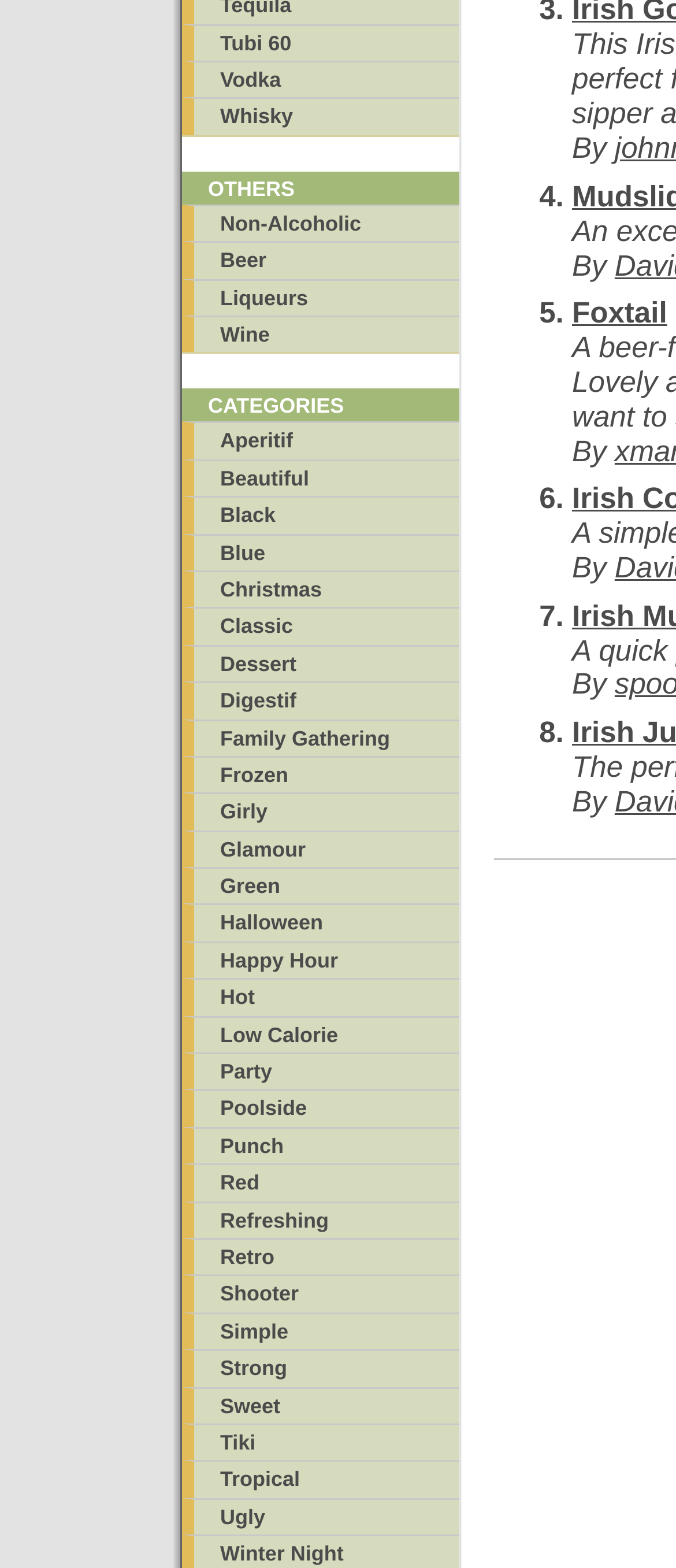Indicate the bounding box coordinates of the clickable region to achieve the following instruction: "Explore Wine options."

[0.269, 0.201, 0.679, 0.225]